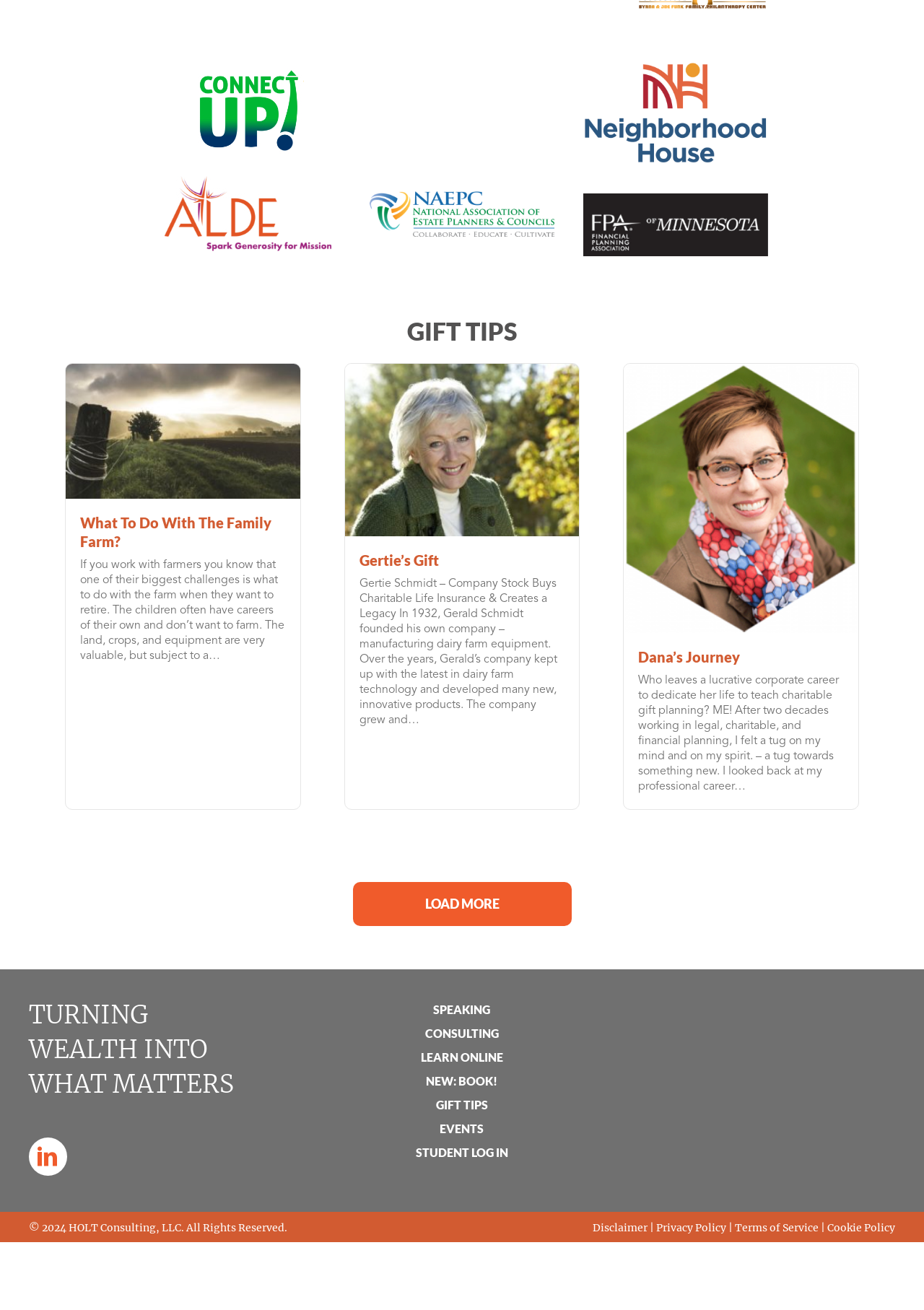What is the main topic of the webpage?
Based on the image, provide a one-word or brief-phrase response.

Gift planning